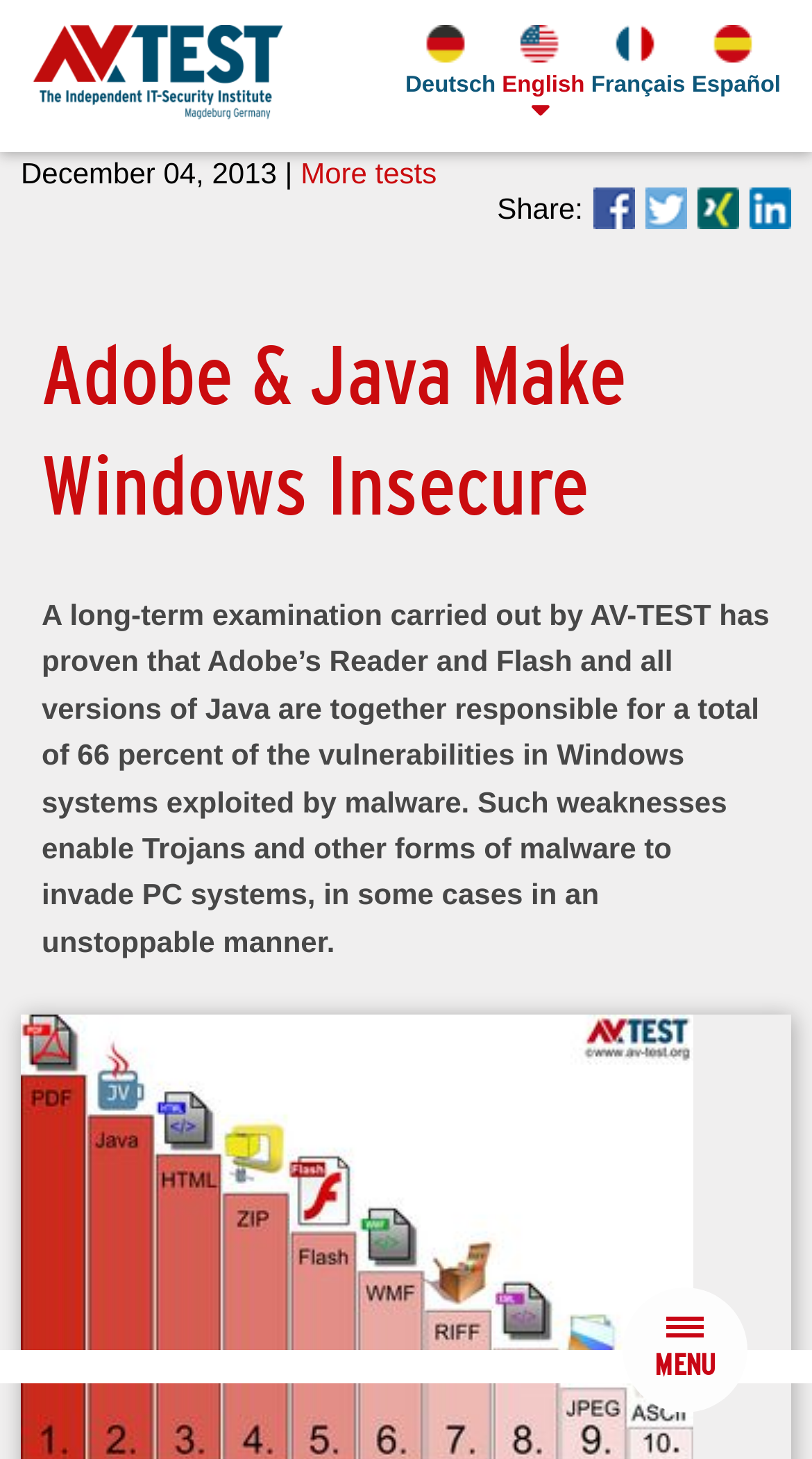What is the date of the article?
Kindly answer the question with as much detail as you can.

I found the date of the article by looking at the text 'December 04, 2013 |' which is located below the menu and above the main content of the webpage.